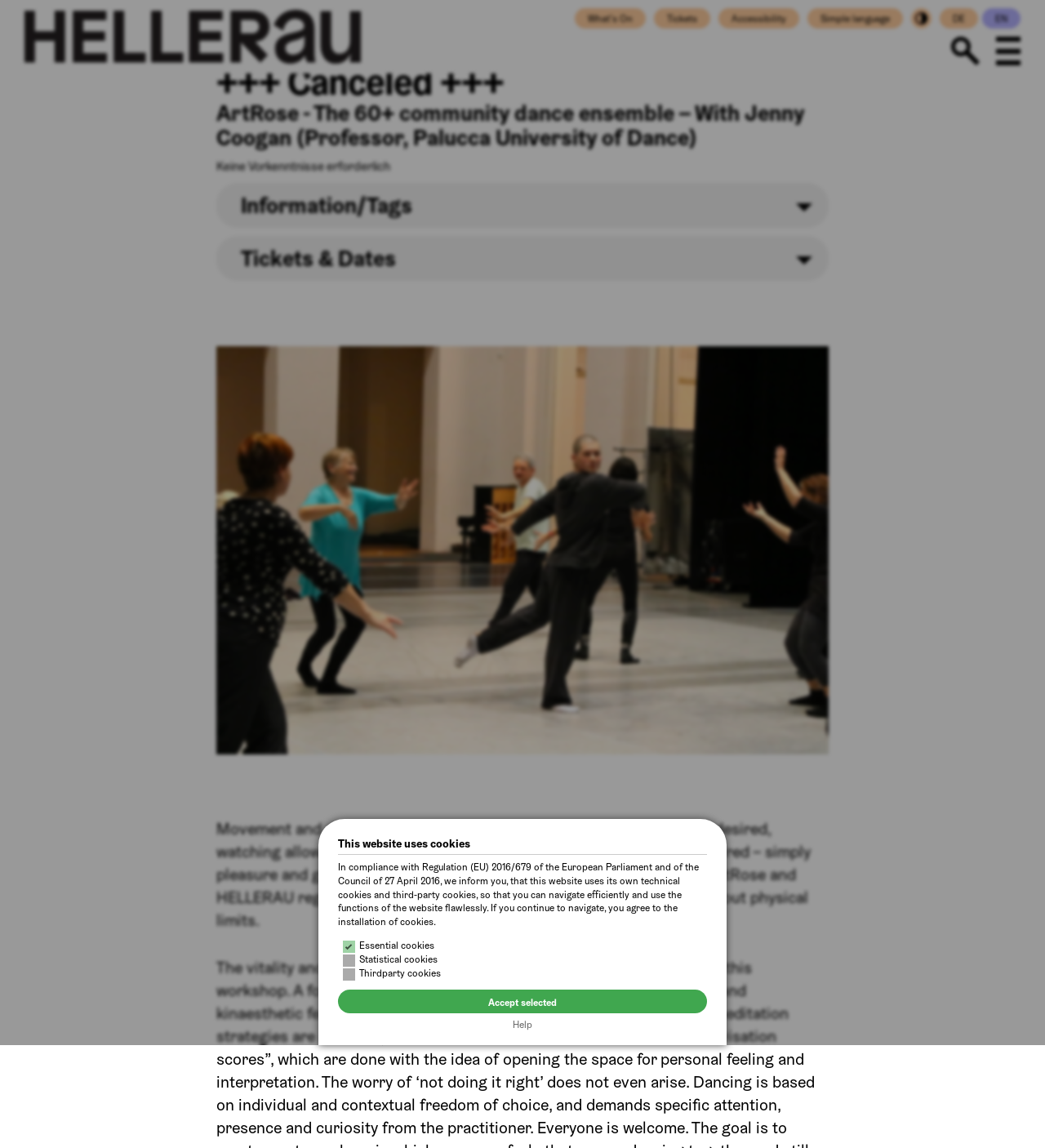Identify the bounding box coordinates of the region I need to click to complete this instruction: "Click on Information/Tags".

[0.207, 0.186, 0.793, 0.225]